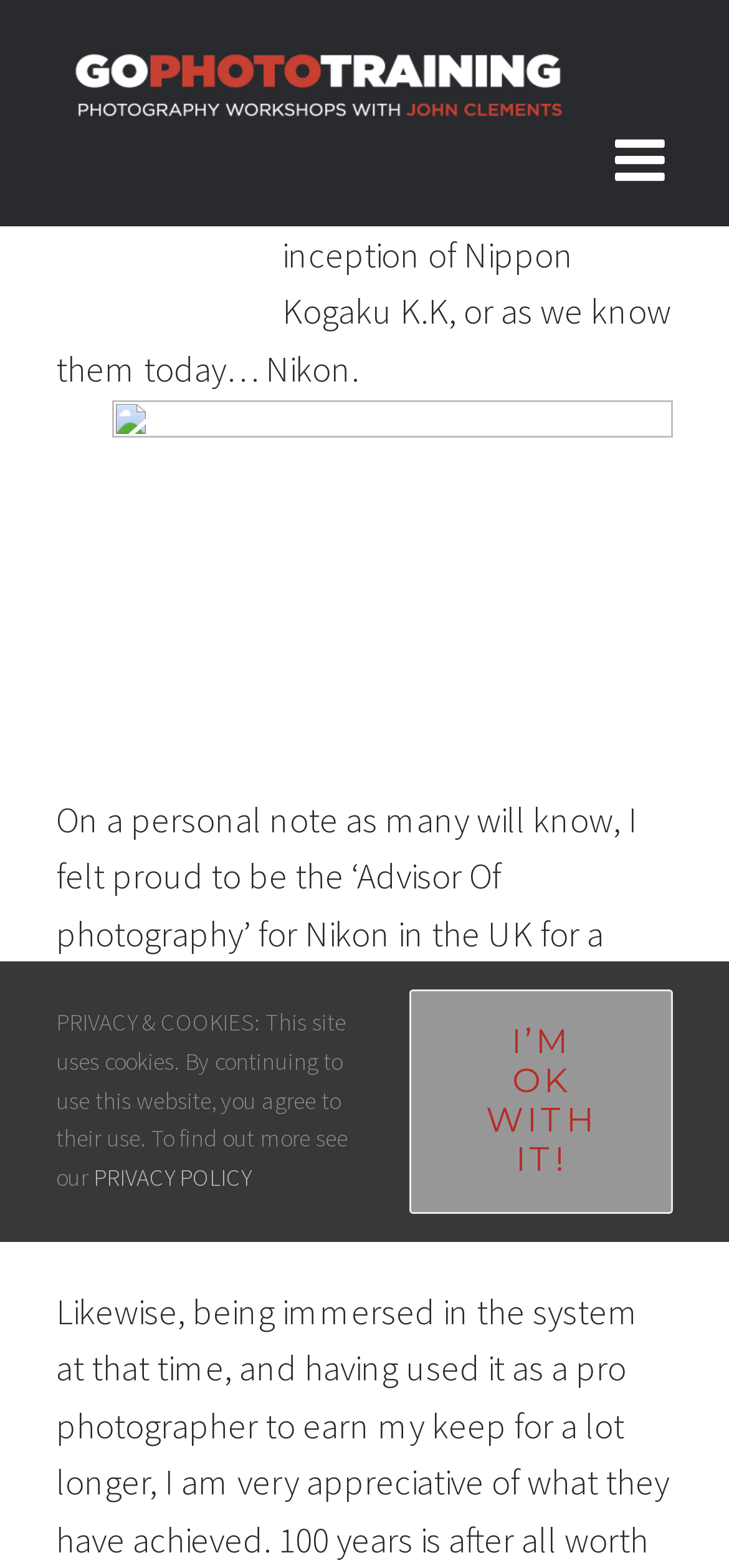What is the tone of the article?
Answer with a single word or short phrase according to what you see in the image.

Personal